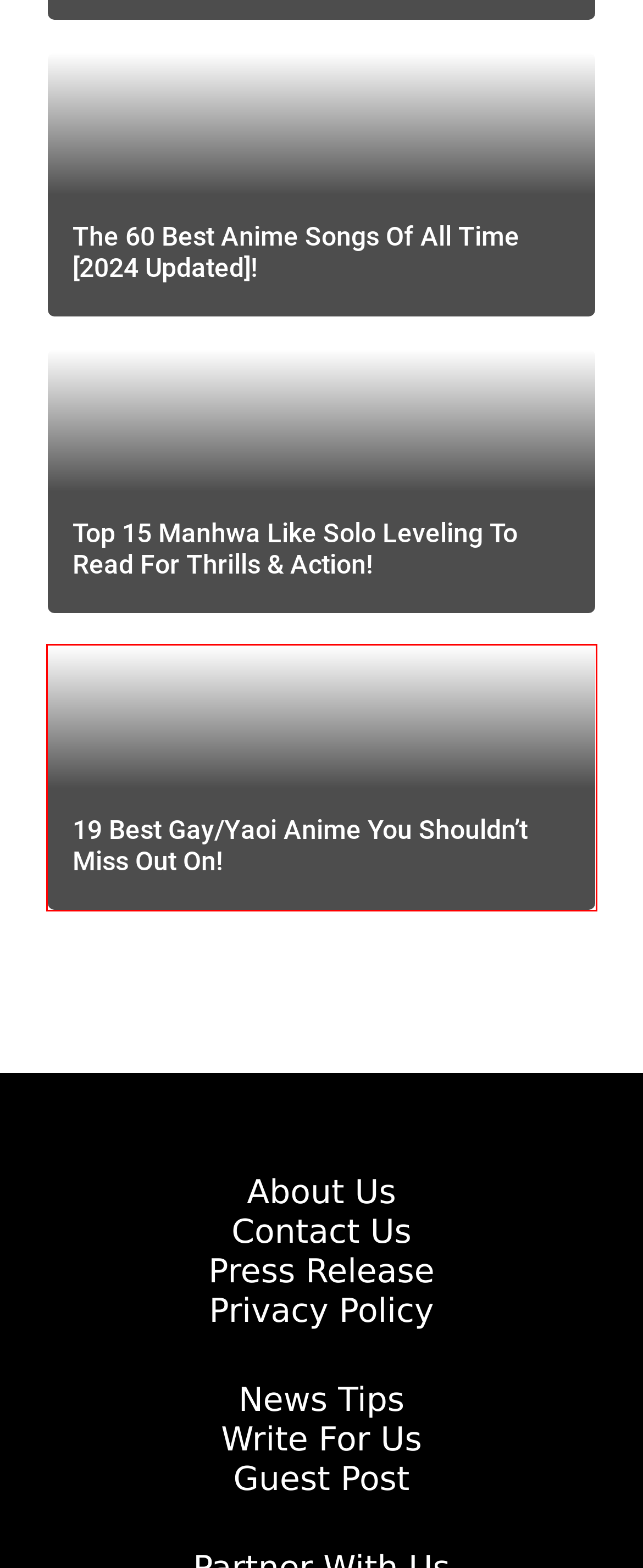Observe the provided screenshot of a webpage with a red bounding box around a specific UI element. Choose the webpage description that best fits the new webpage after you click on the highlighted element. These are your options:
A. Top 15 Manhwa Like Solo Leveling To Read For Thrills & Action! - Animehunch
B. News Tips - Animehunch
C. Press Release - Animehunch
D. Anime Guest Post - Animehunch
E. Privacy Policy - Animehunch
F. Write For Us - Animehunch
G. Contact Us - Animehunch
H. 19 Best Gay/Yaoi Anime You Shouldn't Miss Out On! - Animehunch

H